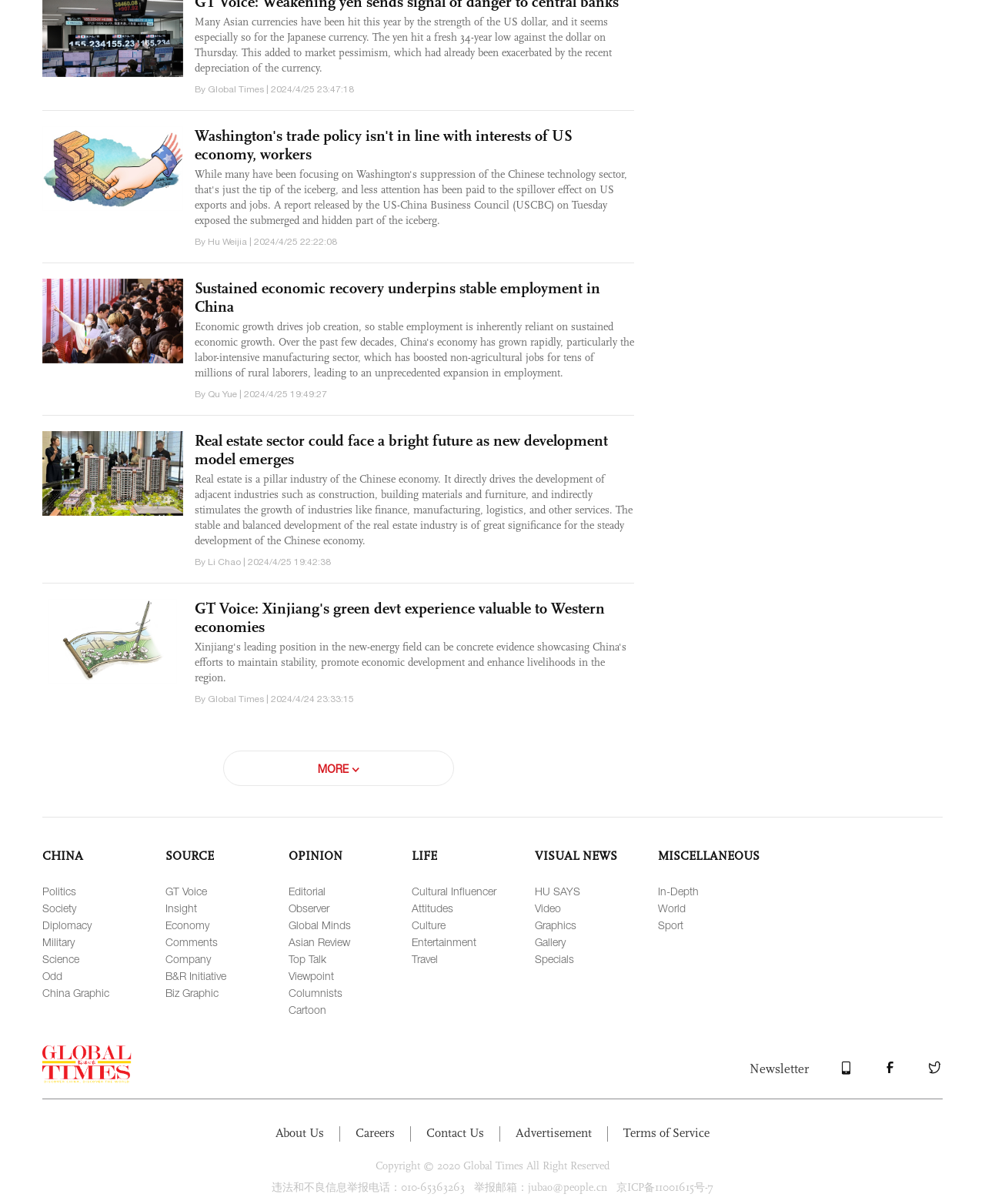Give a short answer using one word or phrase for the question:
What is the topic of the first news article?

Japanese currency